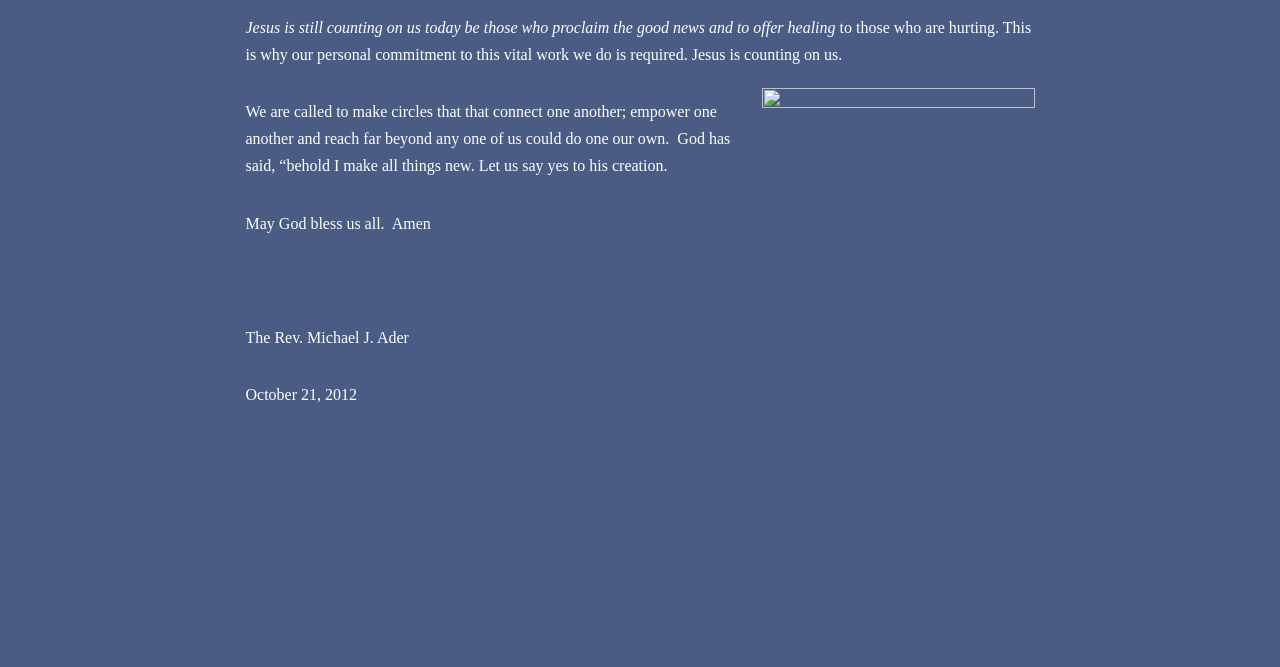Answer this question using a single word or a brief phrase:
What platform is the website built on?

WordPress